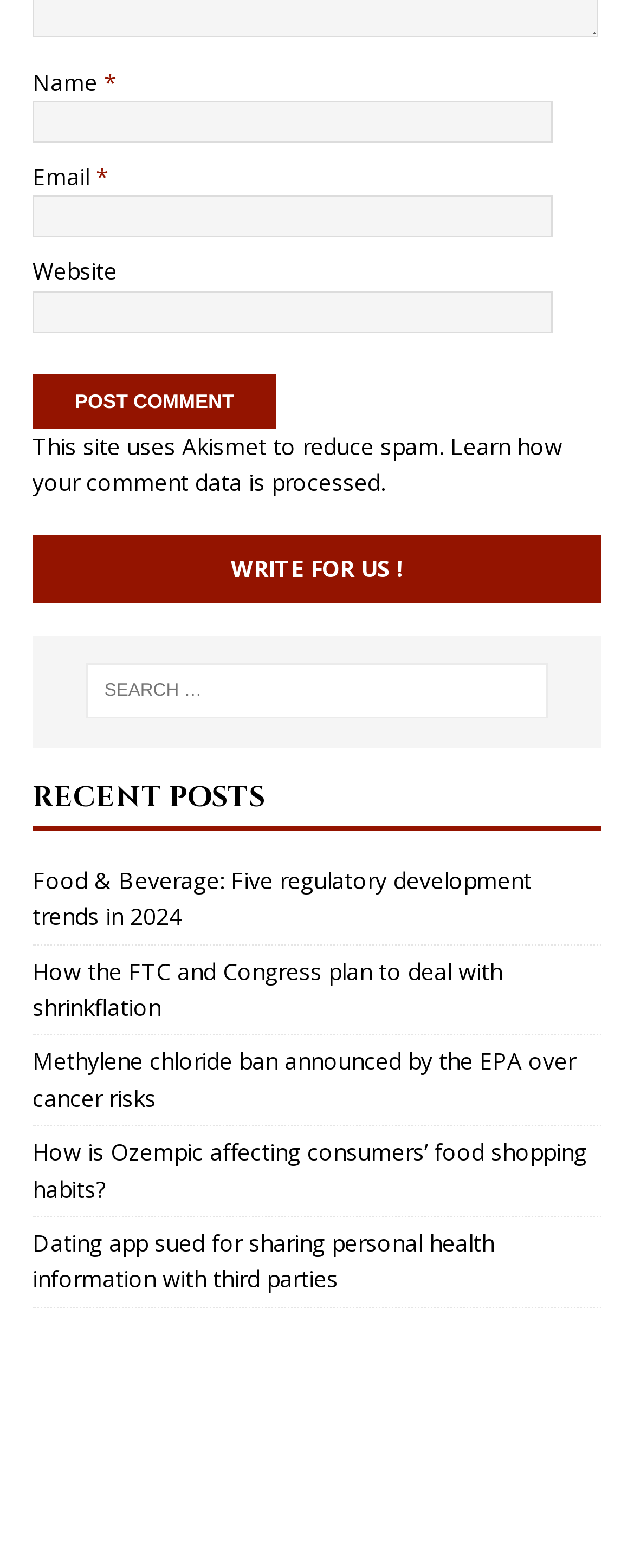What is the purpose of the Akismet?
Kindly answer the question with as much detail as you can.

According to the static text 'This site uses Akismet to reduce spam.', Akismet is used to reduce spam on this website.